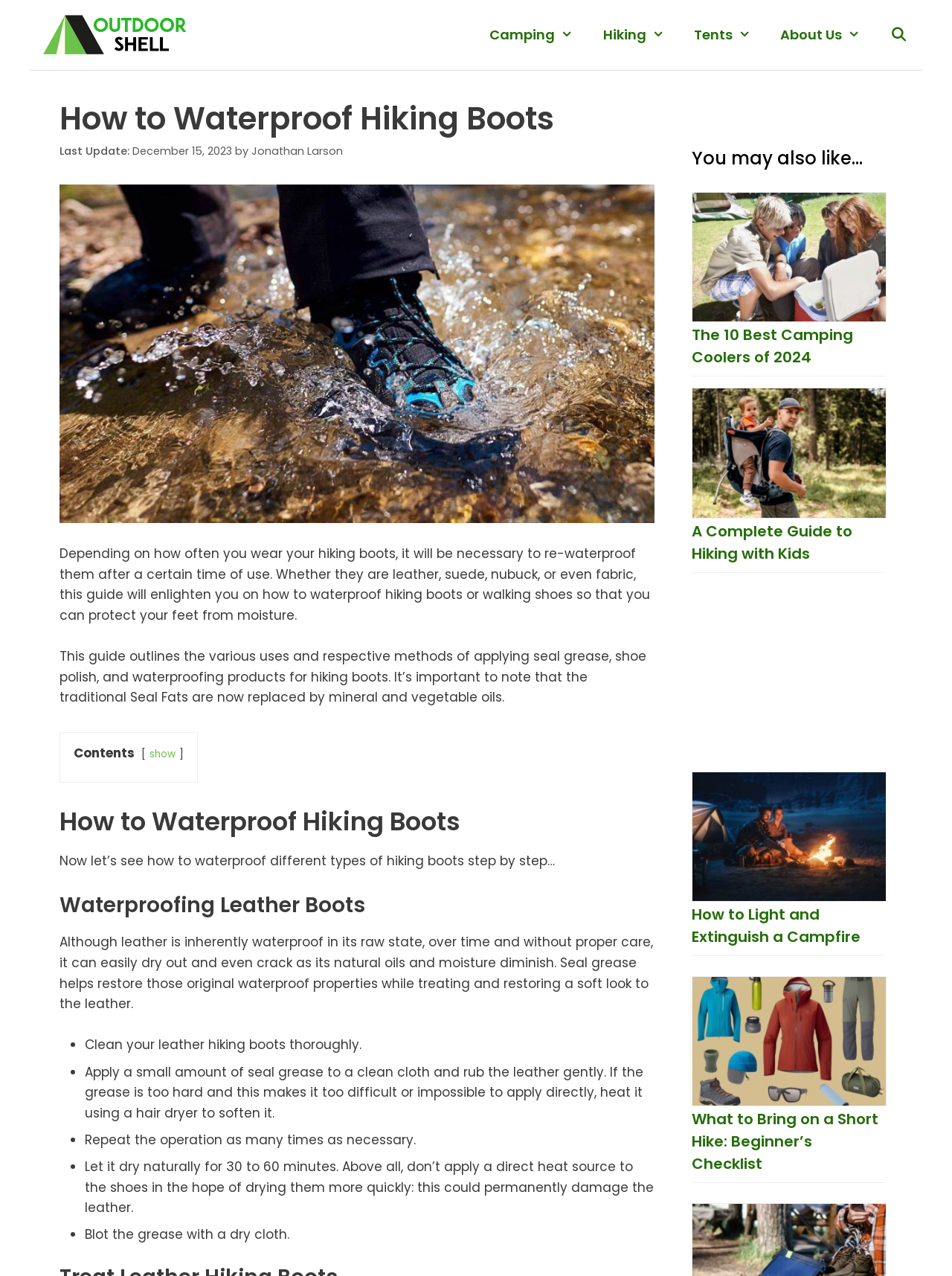Can you extract the primary headline text from the webpage?

How to Waterproof Hiking Boots